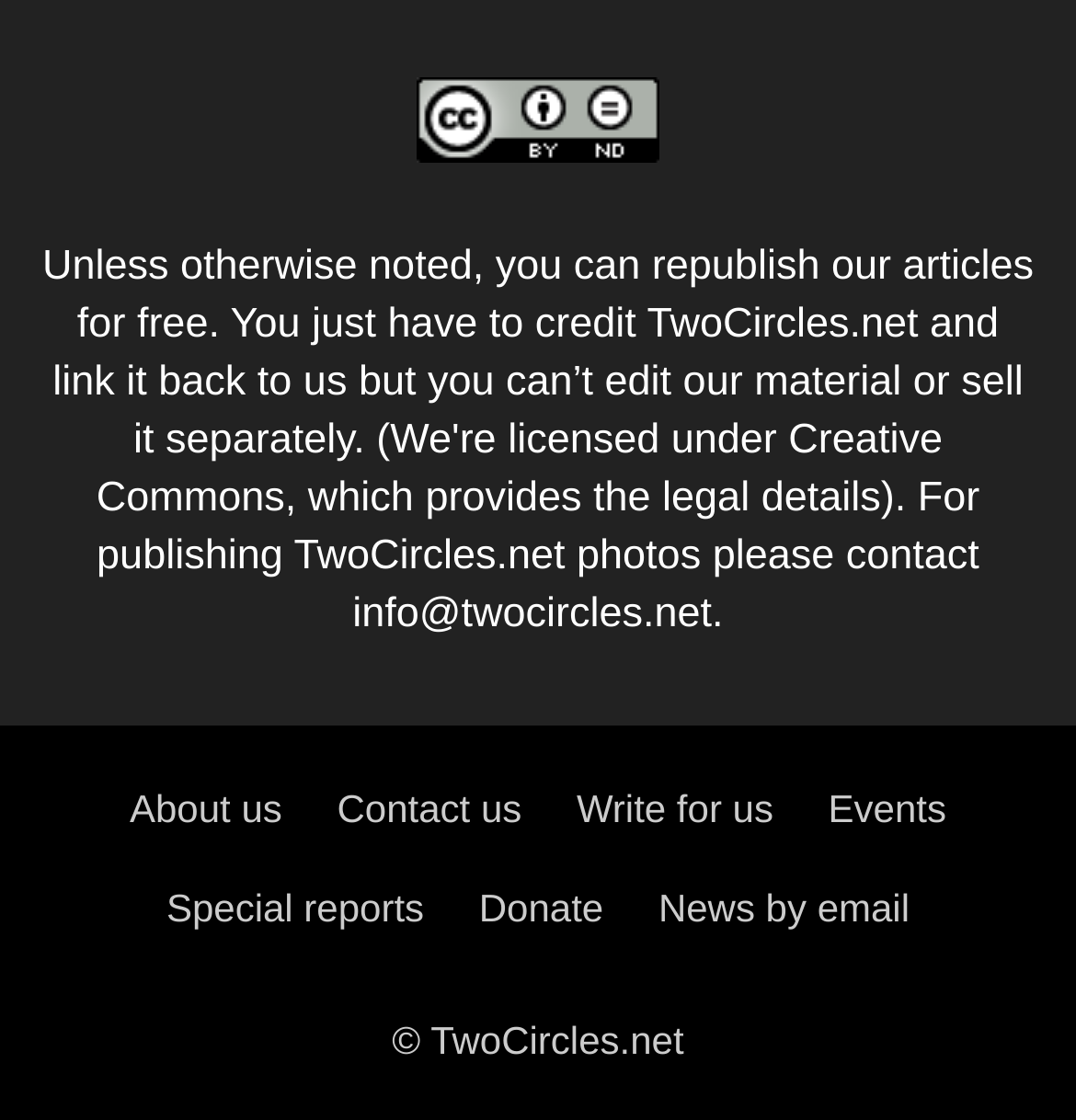Please pinpoint the bounding box coordinates for the region I should click to adhere to this instruction: "Click on Creative Commons".

[0.09, 0.372, 0.876, 0.466]